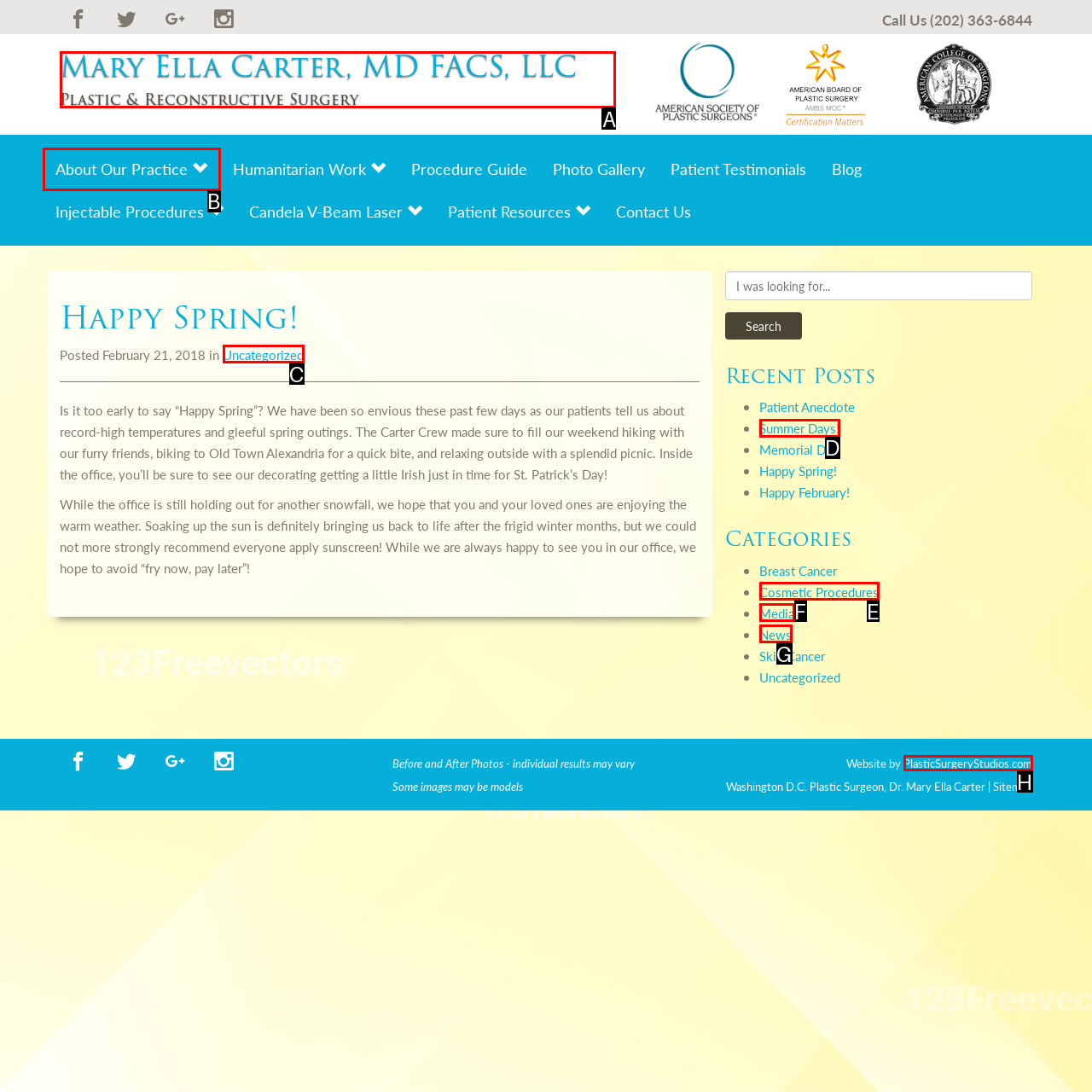Which option should I select to accomplish the task: Read about the practice? Respond with the corresponding letter from the given choices.

A